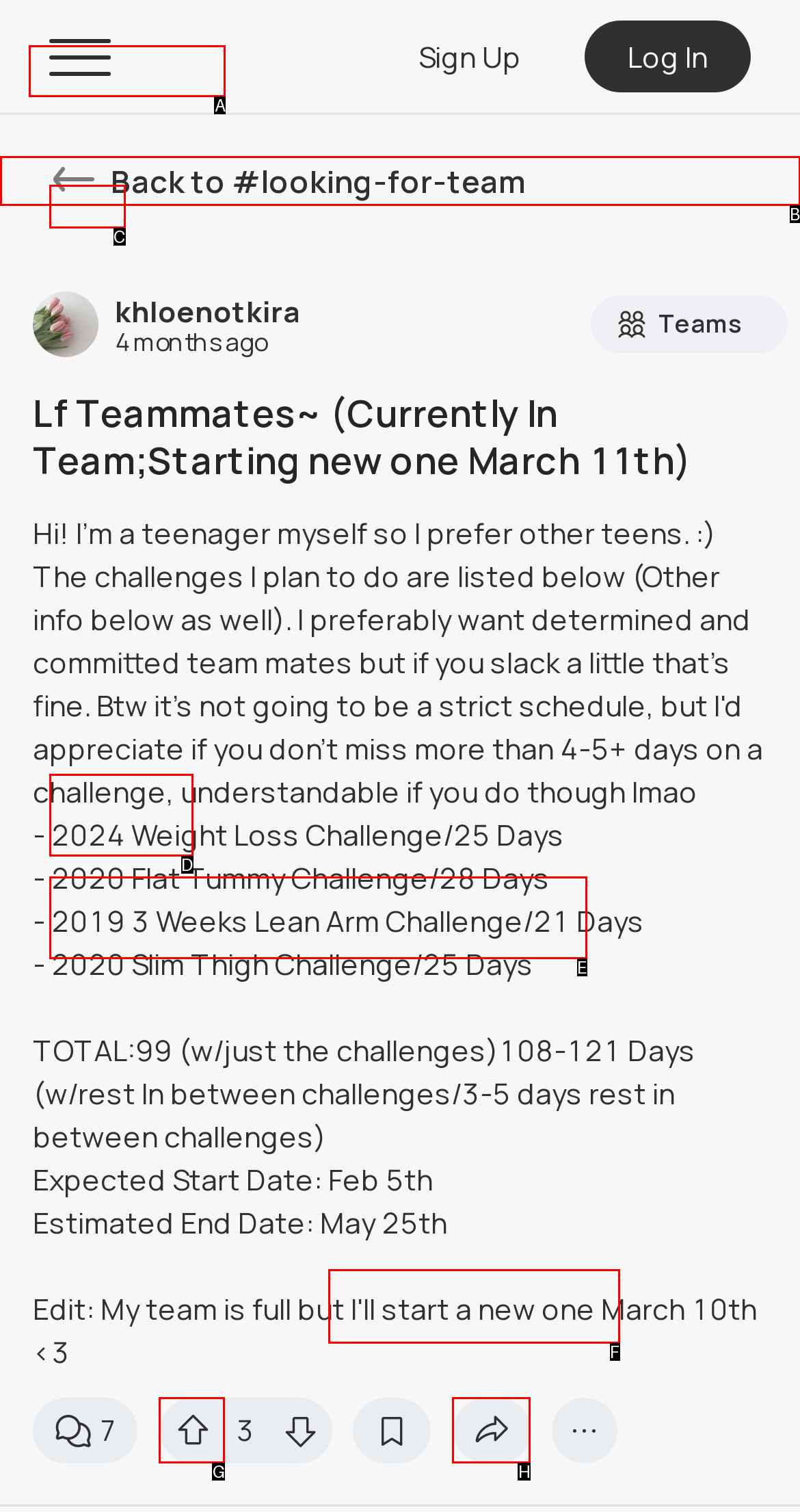Find the option you need to click to complete the following instruction: Click on the 'CHLOE TING' link
Answer with the corresponding letter from the choices given directly.

A